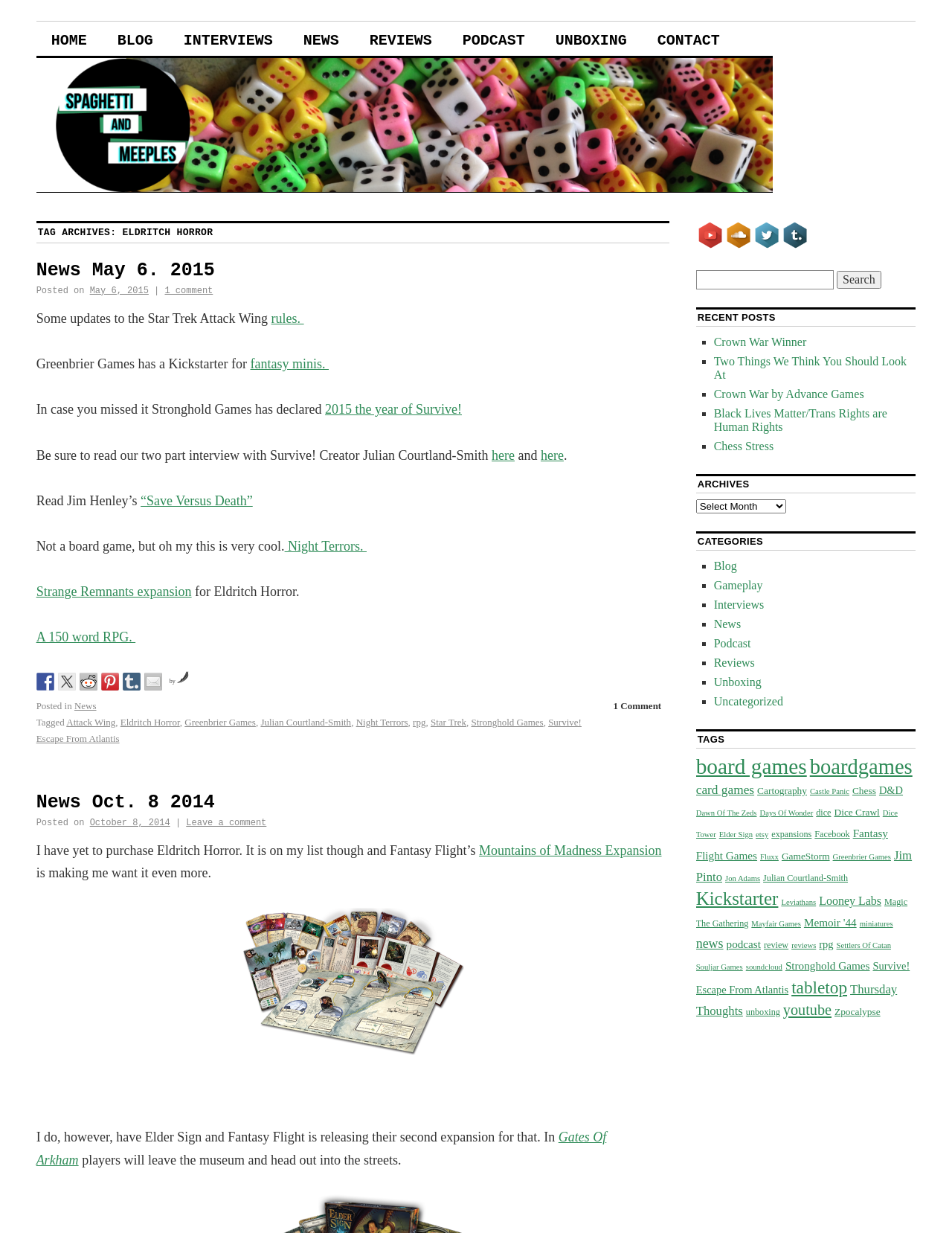From the webpage screenshot, predict the bounding box coordinates (top-left x, top-left y, bottom-right x, bottom-right y) for the UI element described here: Podcast

[0.47, 0.018, 0.567, 0.045]